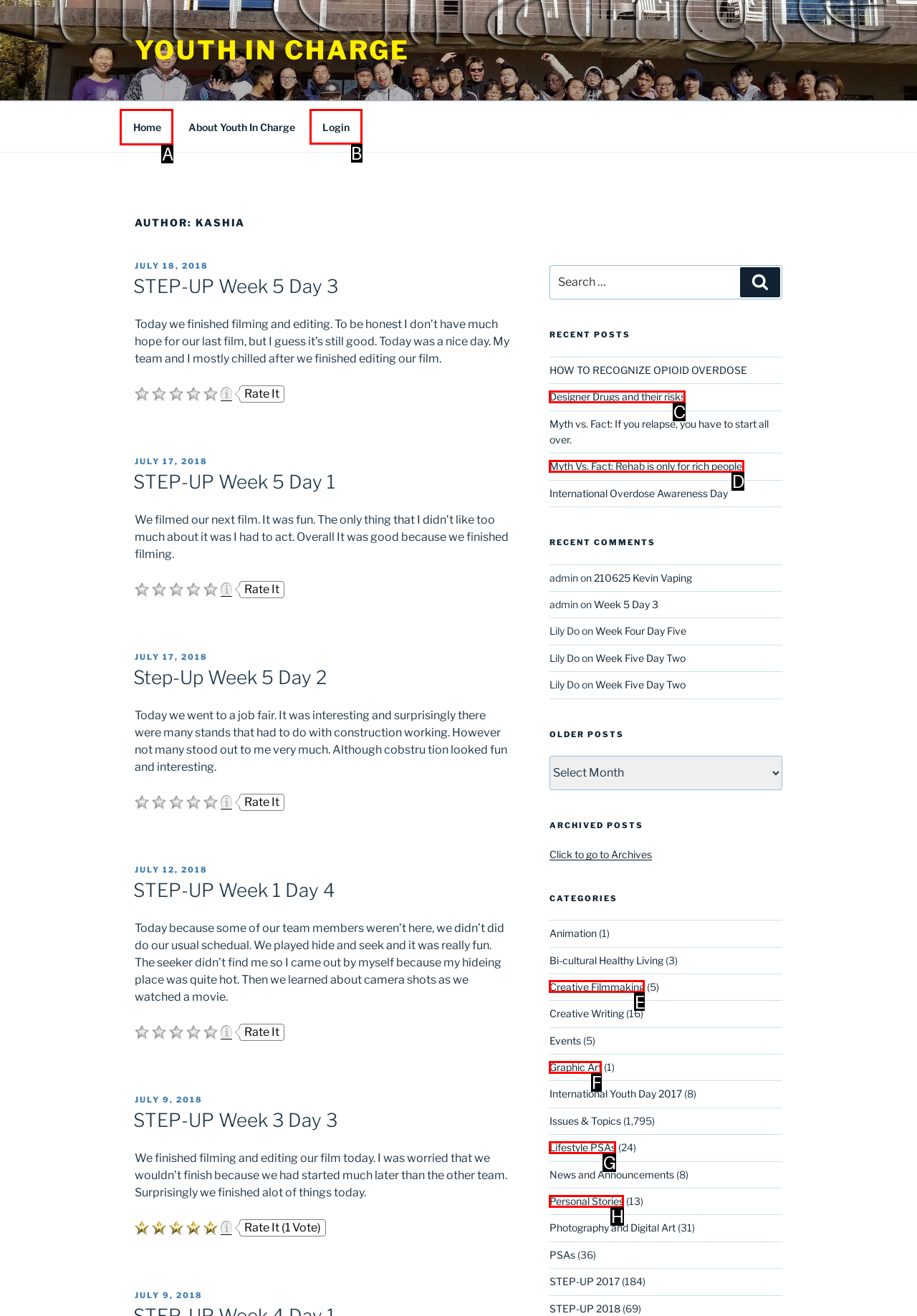To achieve the task: Click on the 'Home' link, indicate the letter of the correct choice from the provided options.

A